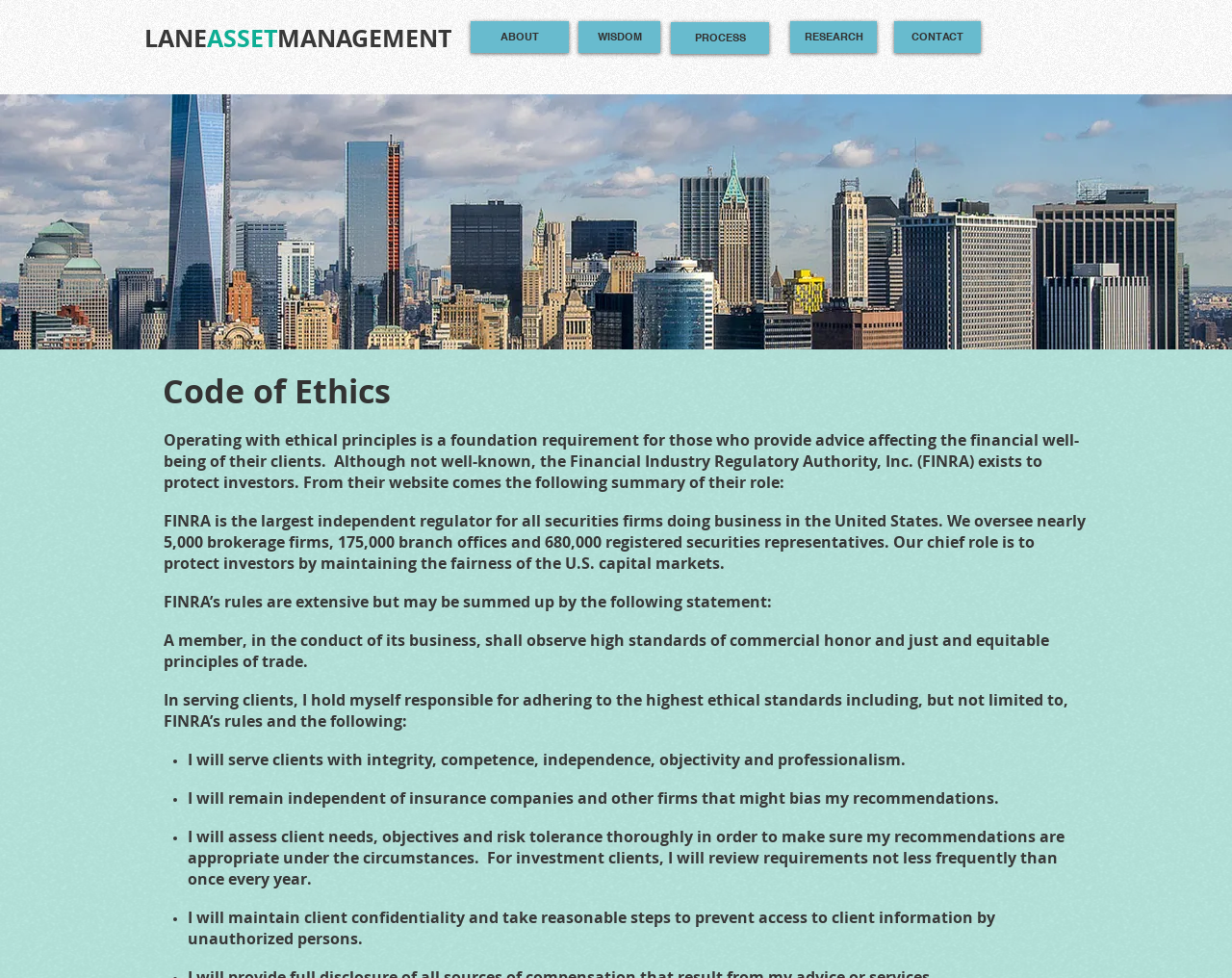Analyze the image and deliver a detailed answer to the question: What is the role of FINRA?

According to the webpage, FINRA is the largest independent regulator for all securities firms doing business in the United States, and its chief role is to protect investors by maintaining the fairness of the U.S. capital markets.